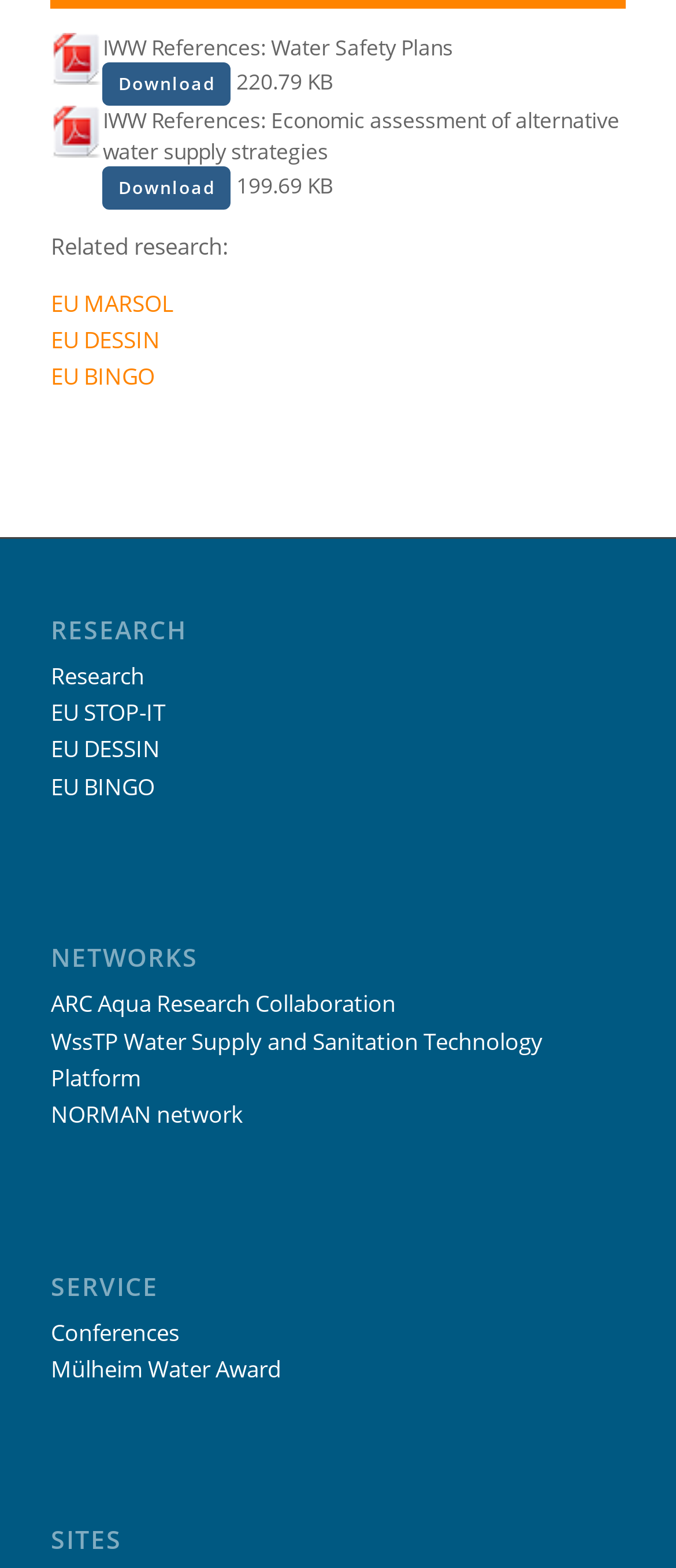How many categories are listed on the webpage?
Please provide a single word or phrase as the answer based on the screenshot.

4